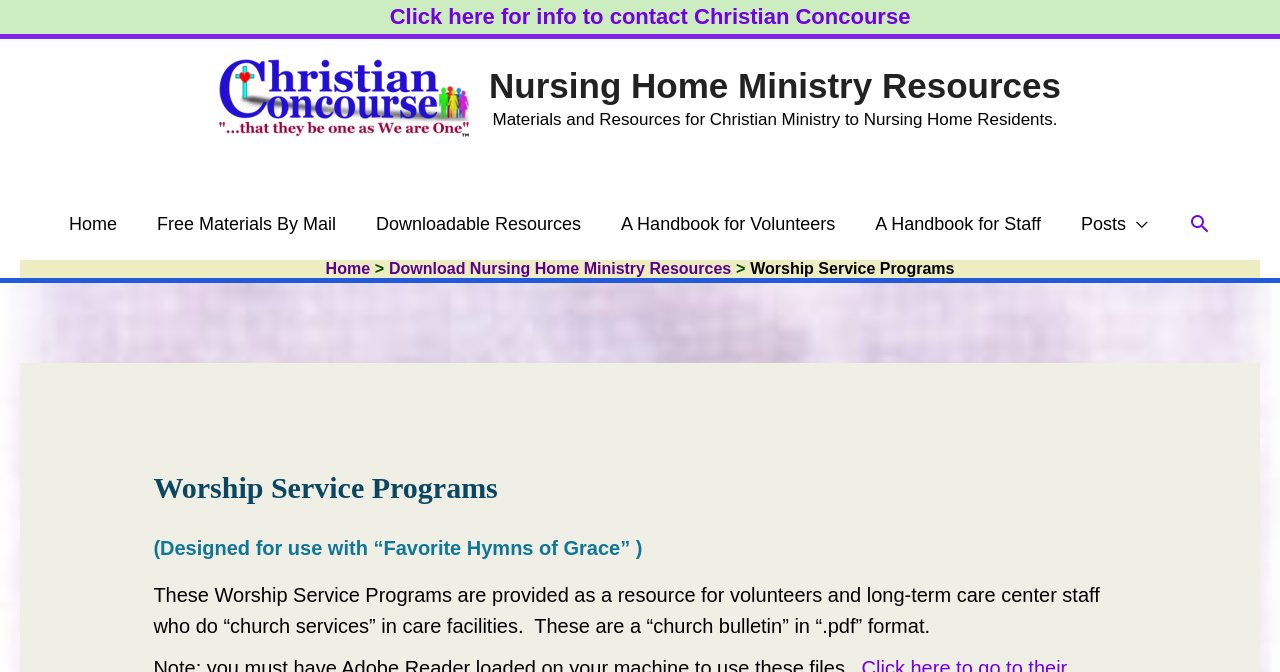Please find the bounding box coordinates of the element's region to be clicked to carry out this instruction: "Click here for info to contact Christian Concourse".

[0.287, 0.003, 0.728, 0.048]